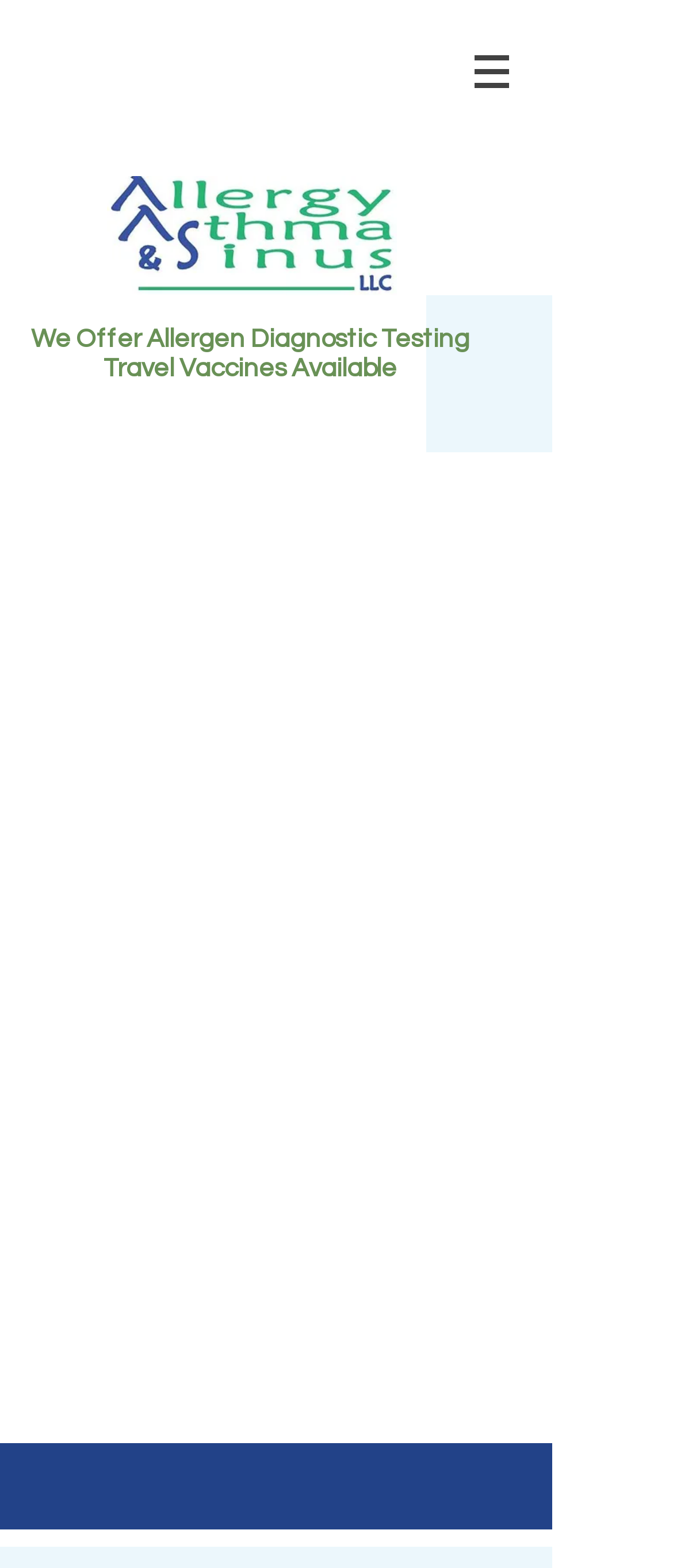Answer the question below with a single word or a brief phrase: 
What is the purpose of taking an antihistamine prior to receiving injections?

to aid in eliminating any chance of a reaction